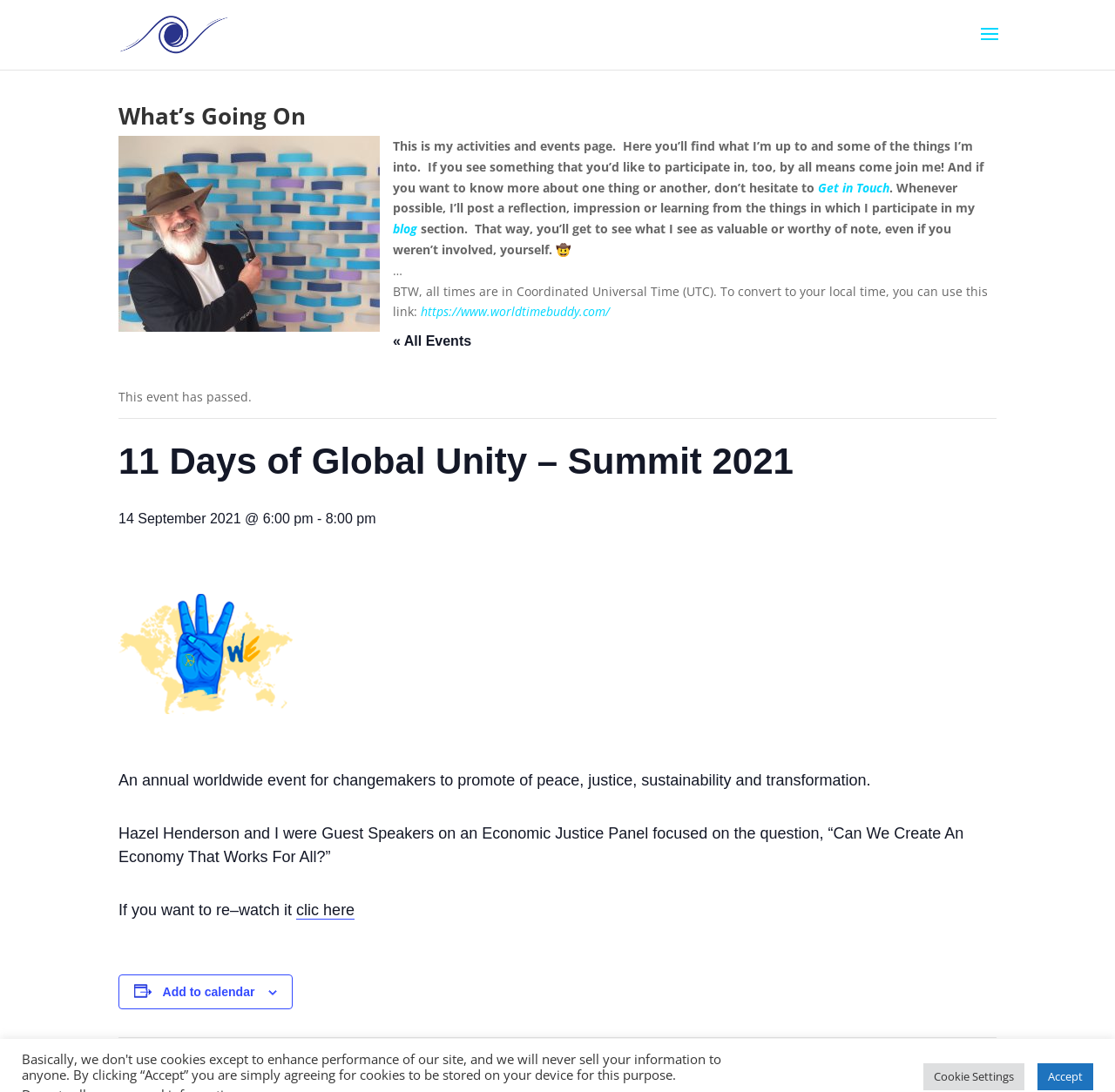Use the details in the image to answer the question thoroughly: 
What is the event type of '11 Days of Global Unity – Summit 2021'?

The event type of '11 Days of Global Unity – Summit 2021' can be inferred from the text 'An annual worldwide event for changemakers to promote of peace, justice, sustainability and transformation.' which is describing the event.